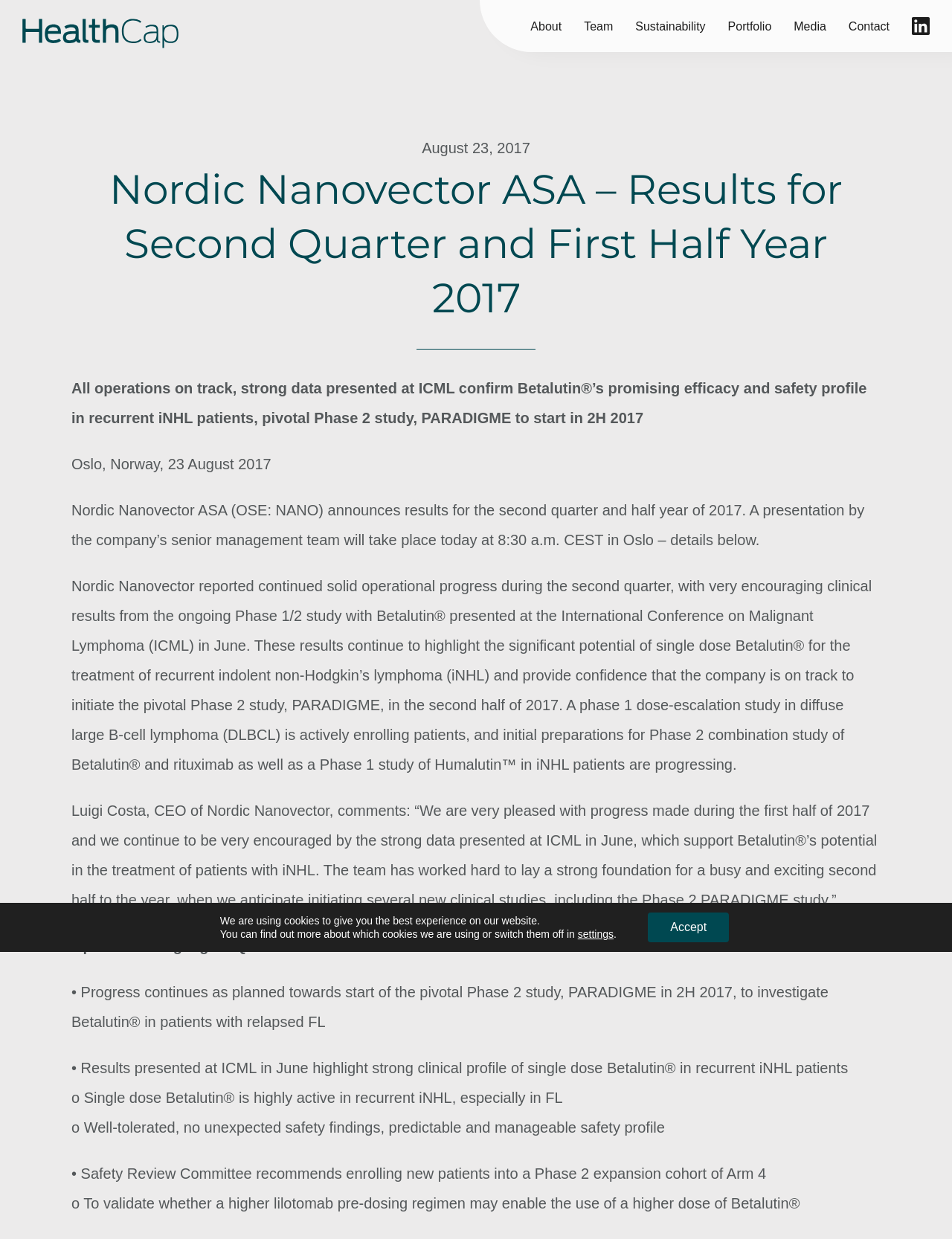Identify the bounding box coordinates of the clickable region necessary to fulfill the following instruction: "Click the Contact link". The bounding box coordinates should be four float numbers between 0 and 1, i.e., [left, top, right, bottom].

[0.891, 0.016, 0.934, 0.026]